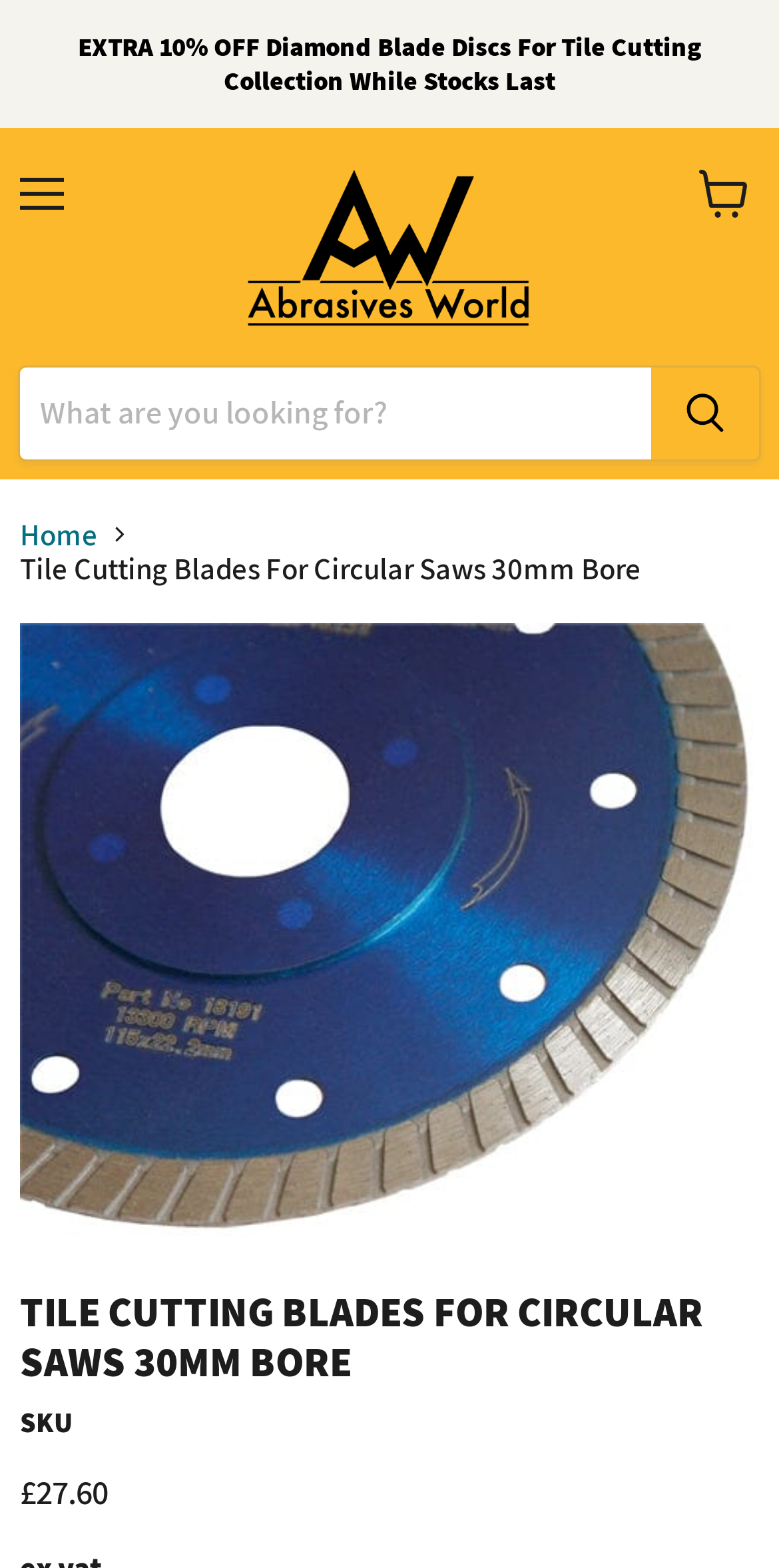Locate the bounding box coordinates of the region to be clicked to comply with the following instruction: "Click the thumbnail of Tile Cutting Blades For Circular Saws Diamond Blade". The coordinates must be four float numbers between 0 and 1, in the form [left, top, right, bottom].

[0.028, 0.803, 0.225, 0.885]